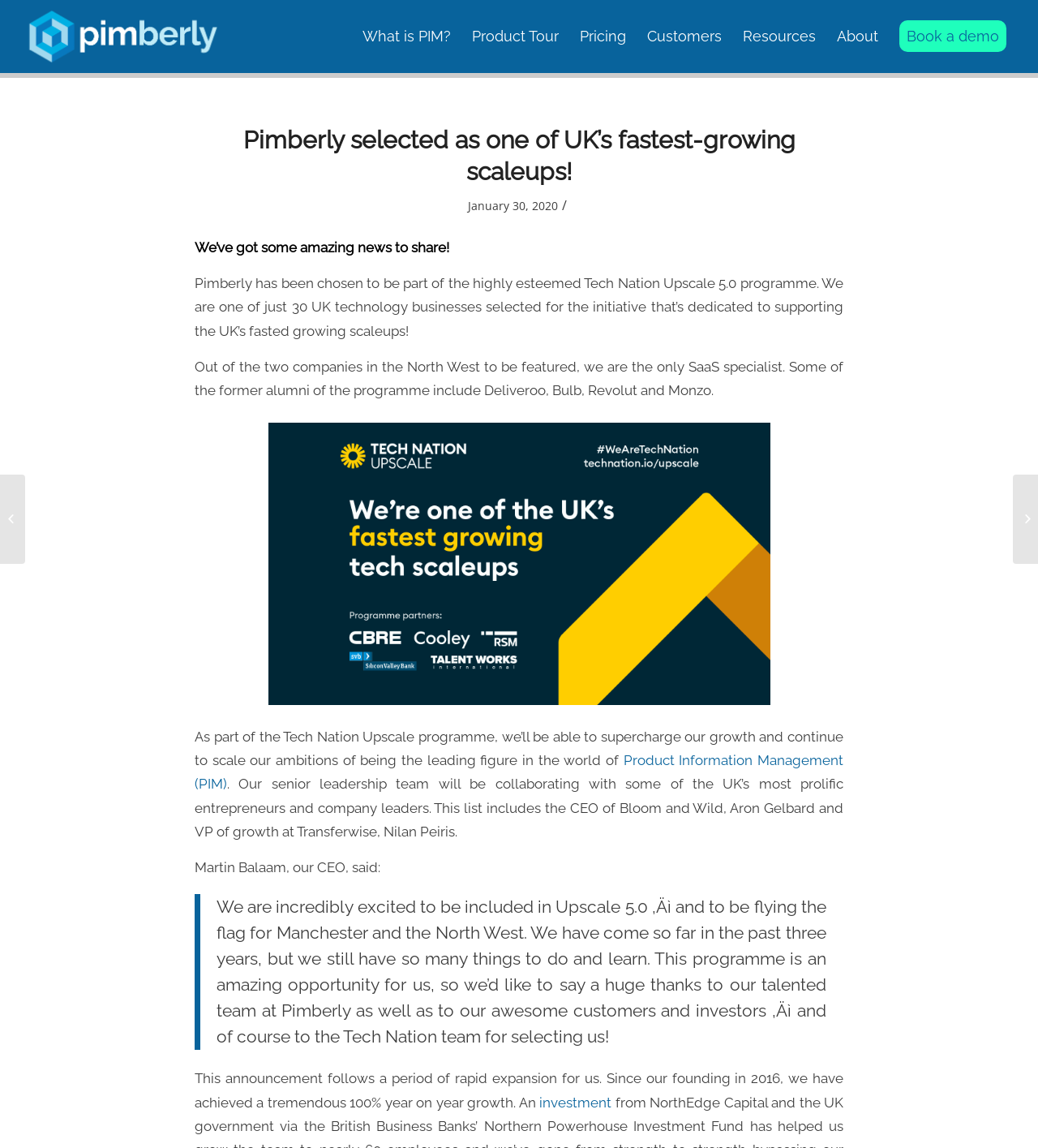Answer the question below in one word or phrase:
What is the name of the CEO of Pimberly?

Martin Balaam